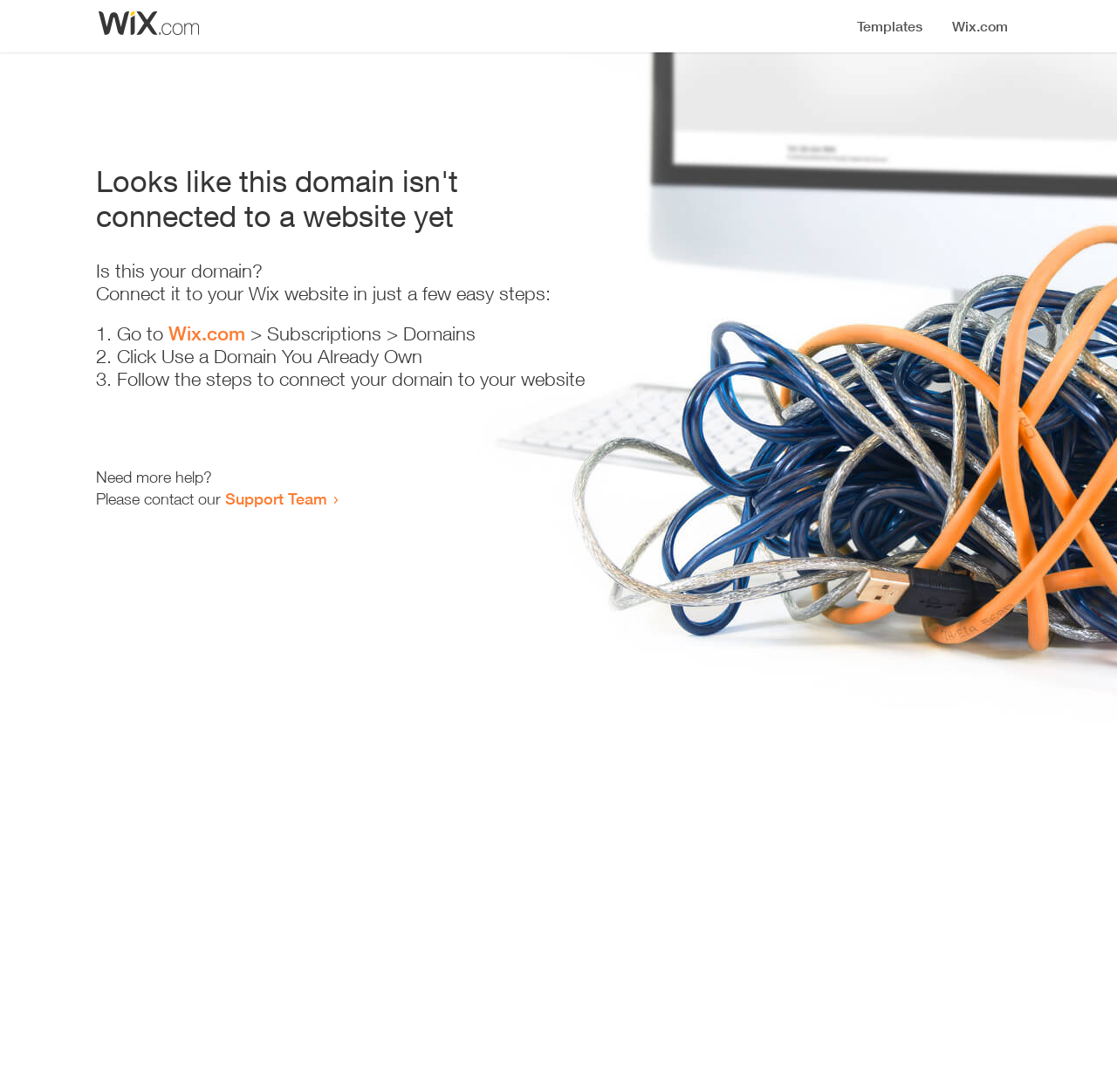Based on what you see in the screenshot, provide a thorough answer to this question: Is this webpage related to Wix?

The webpage mentions 'Wix.com' and provides links to the website, indicating that it is related to Wix and likely a part of their domain connection process.